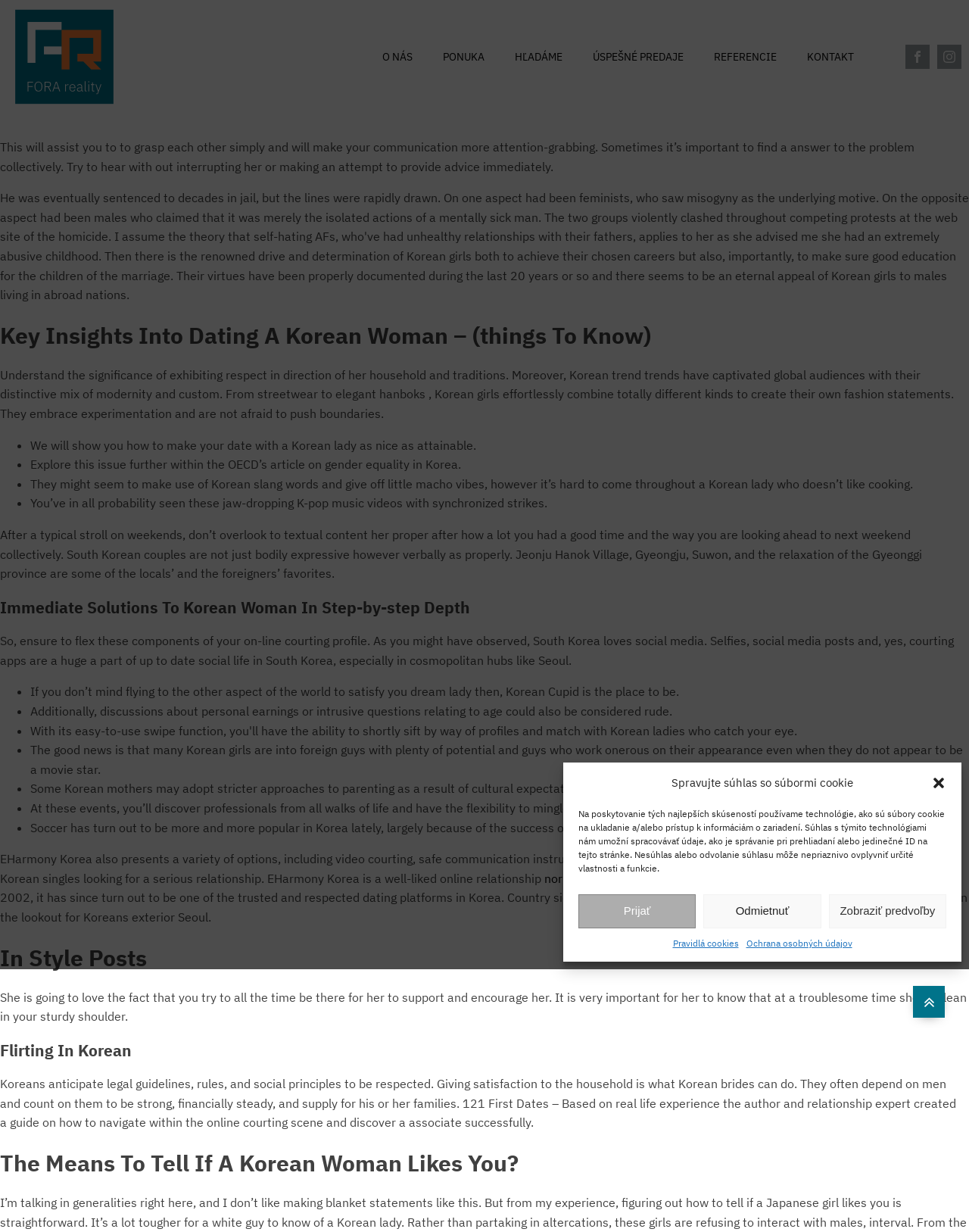What is the topic of the webpage?
Examine the image and give a concise answer in one word or a short phrase.

Dating a Korean woman